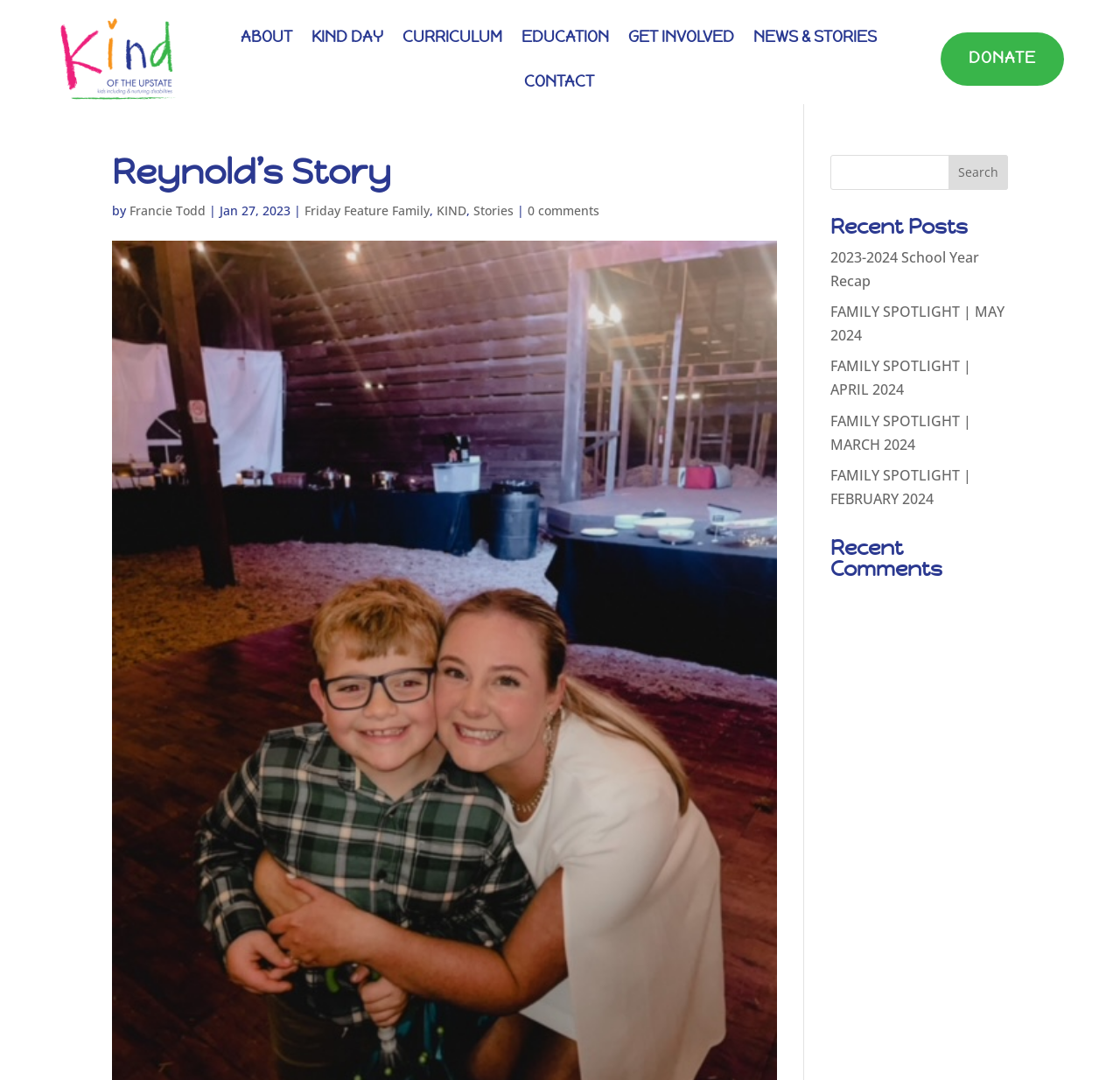Answer this question in one word or a short phrase: What is the purpose of the textbox in the search section?

To input search query